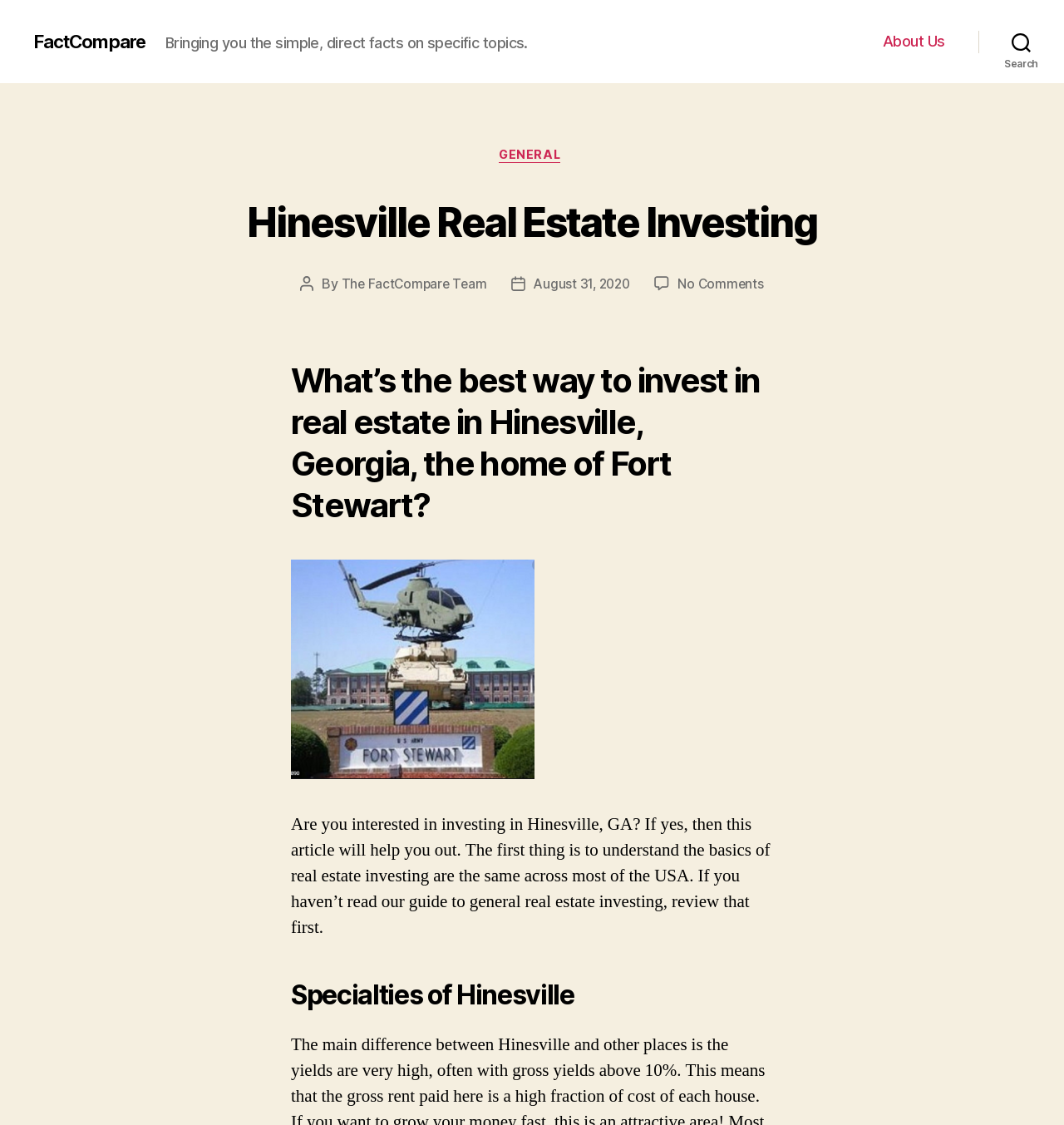Give a complete and precise description of the webpage's appearance.

The webpage is titled "FactCompare - Bringing you the simple, direct facts on specific topics." At the top-left corner, there is a heading "FactCompare" which is also a link. Below it, there is a static text "Bringing you the simple, direct facts on specific topics." 

On the top-right corner, there is a horizontal navigation menu with a link "About Us". Next to it, there is a search button. 

When the search button is expanded, a header section appears with a static text "Categories" and a link "GENERAL". Below it, there is a heading "Hinesville Real Estate Investing" which is also a link. 

Under the heading, there are several sections of text. The first section has a static text "Post author" followed by a link "The FactCompare Team". Next to it, there is a static text "Post date" followed by a link "August 31, 2020". 

Further down, there is a link "No Comments on Hinesville Real Estate Investing". 

The main content of the webpage starts with a heading "What’s the best way to invest in real estate in Hinesville, Georgia, the home of Fort Stewart?" Above this heading, there is an image. 

The article begins with a static text "Are you interested in investing in Hinesville, GA? If yes, then this article will help you out. The first thing is to understand the basics of real estate investing are the same across most of the USA. If you haven’t read our guide to general real estate investing, review that first." 

Finally, there is a heading "Specialties of Hinesville" at the bottom of the page.